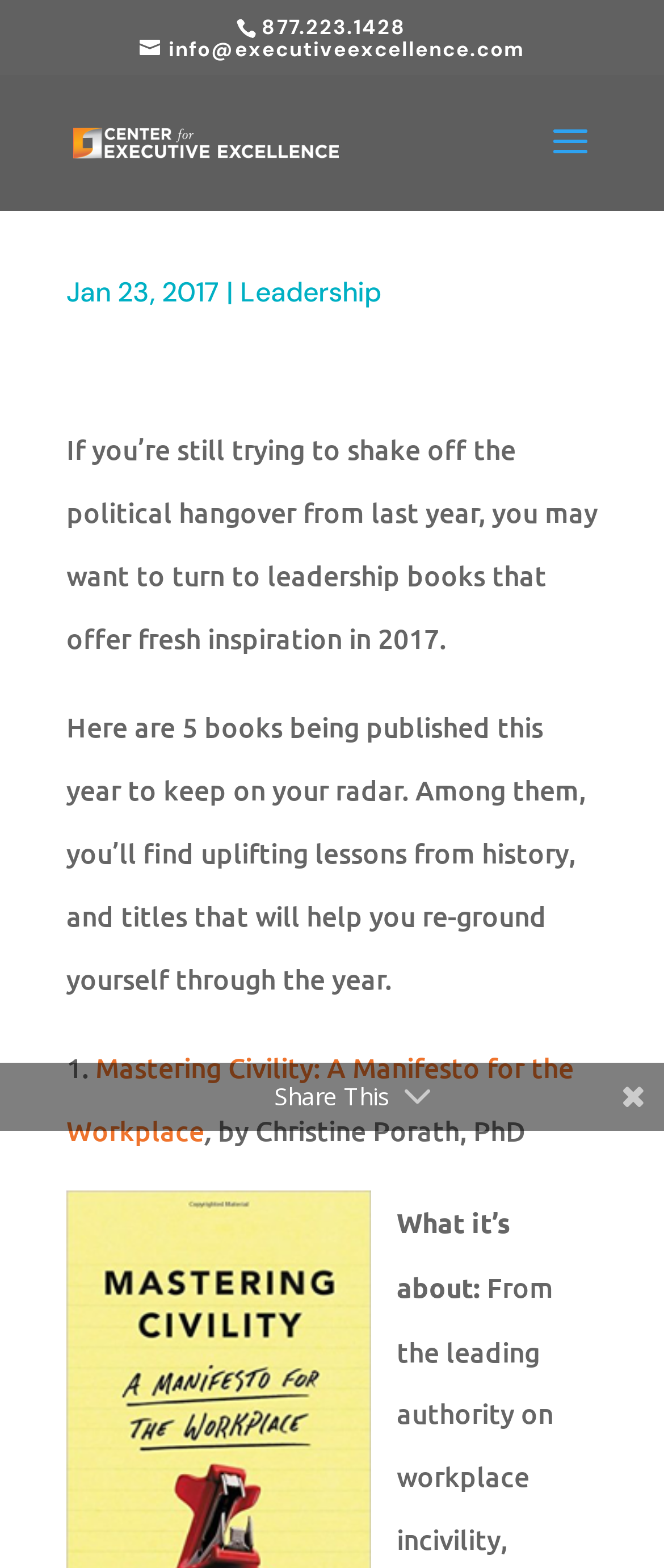What is the purpose of the article?
Answer the question based on the image using a single word or a brief phrase.

To recommend leadership books